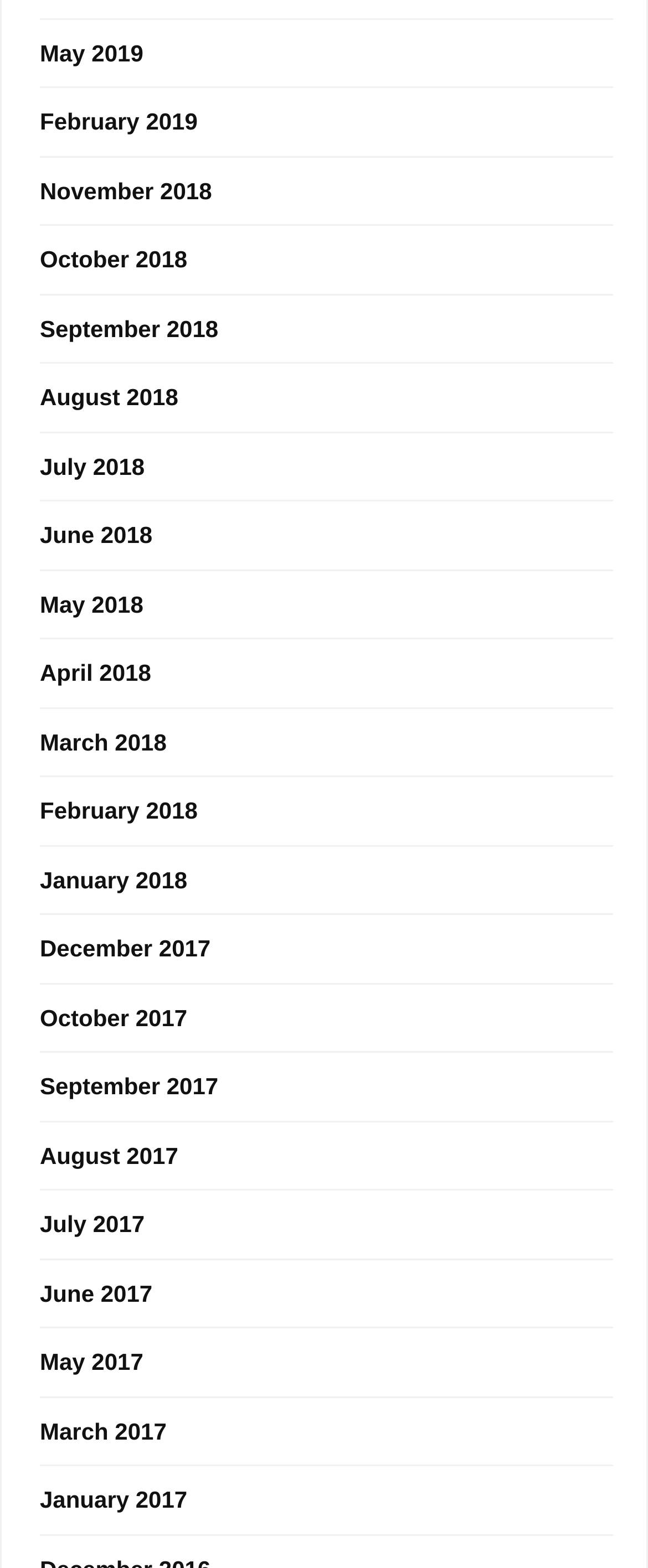Specify the bounding box coordinates of the element's area that should be clicked to execute the given instruction: "view February 2019". The coordinates should be four float numbers between 0 and 1, i.e., [left, top, right, bottom].

[0.062, 0.067, 0.305, 0.088]